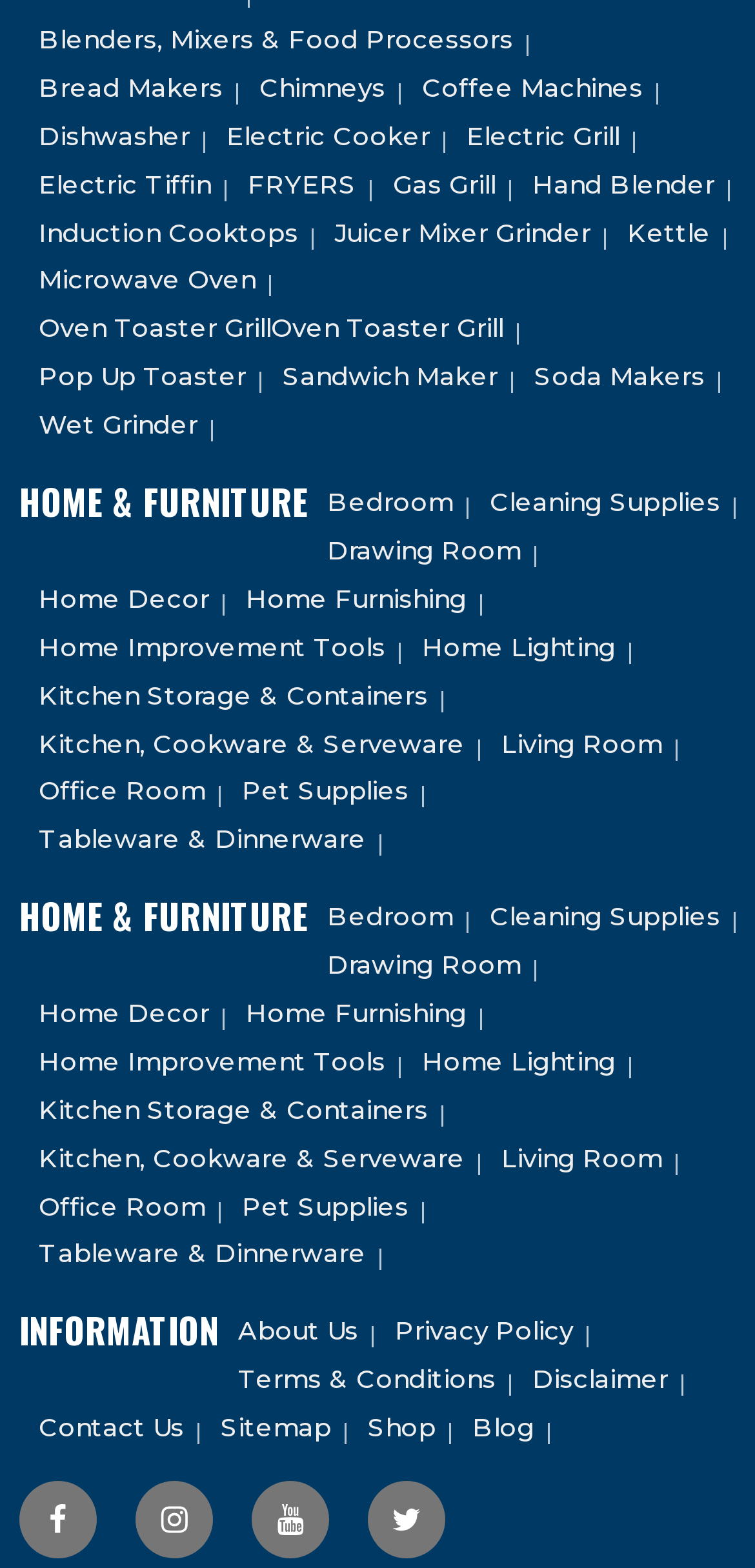Pinpoint the bounding box coordinates for the area that should be clicked to perform the following instruction: "View About Us".

[0.29, 0.839, 0.487, 0.858]